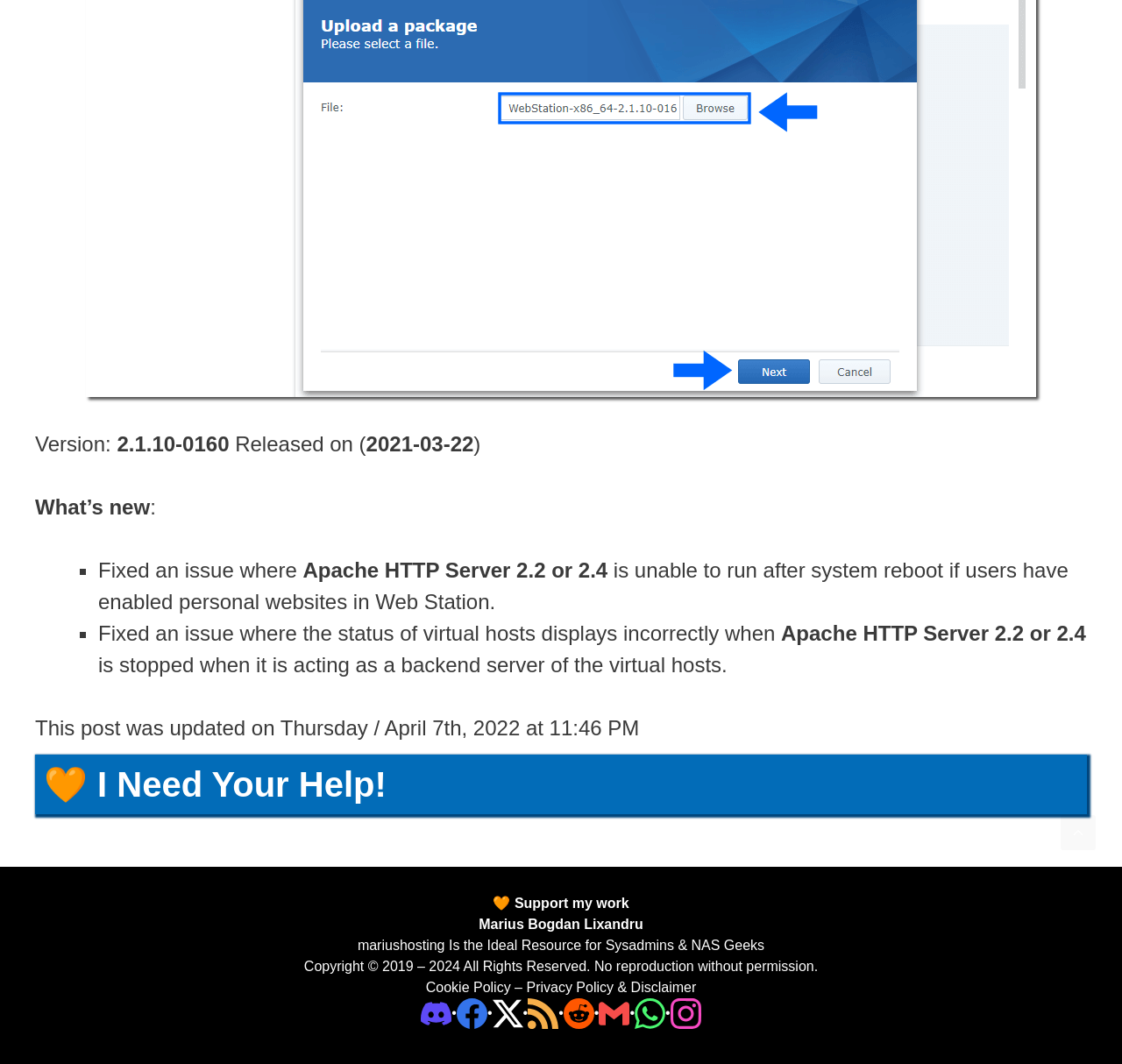Determine the bounding box coordinates of the element's region needed to click to follow the instruction: "Visit Marius Bogdan Lixandru's page". Provide these coordinates as four float numbers between 0 and 1, formatted as [left, top, right, bottom].

[0.427, 0.861, 0.573, 0.875]